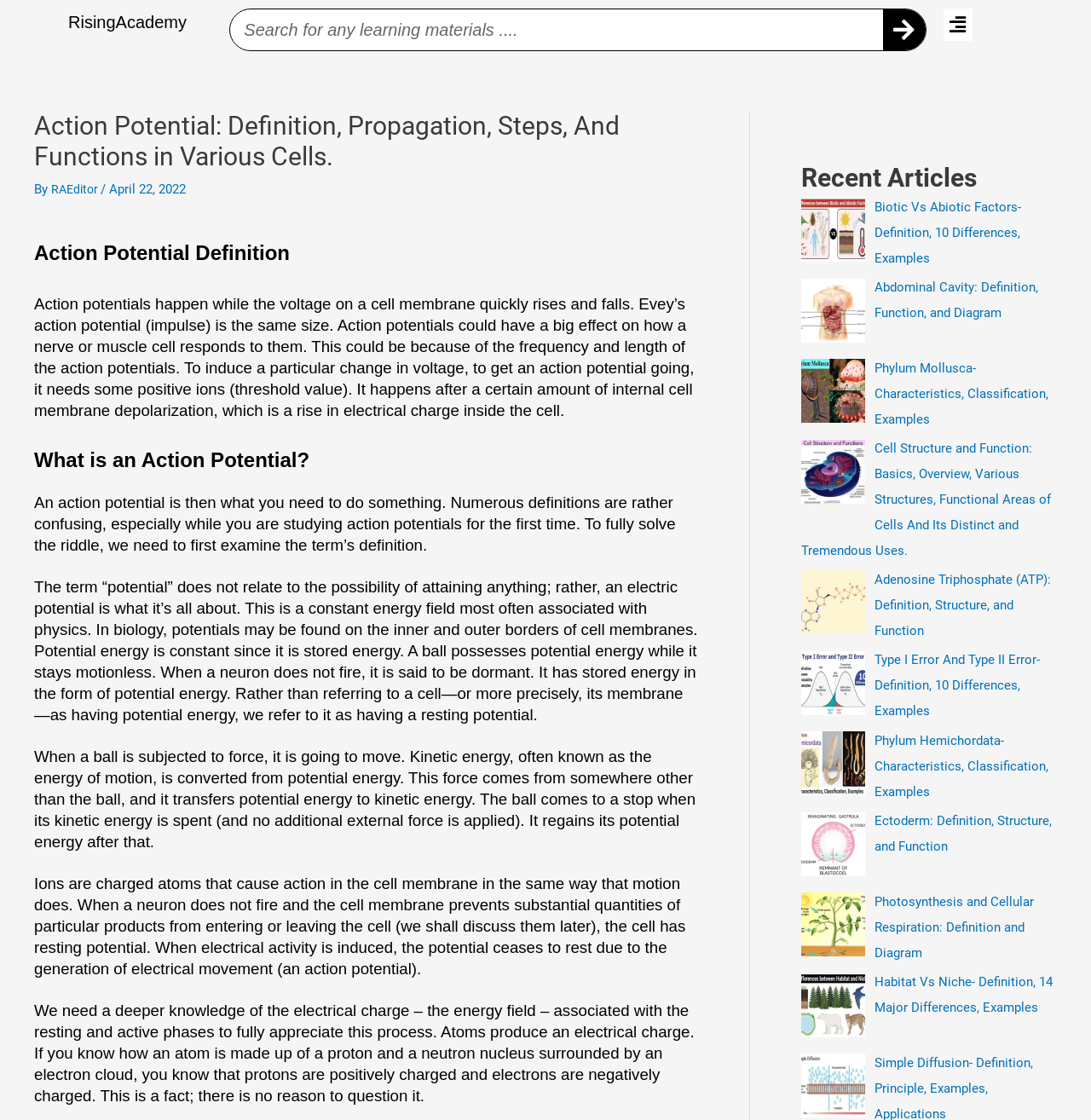Use a single word or phrase to respond to the question:
What is the date of the article 'Action Potential: Definition, Propagation, Steps, And Functions in Various Cells'?

April 22, 2022